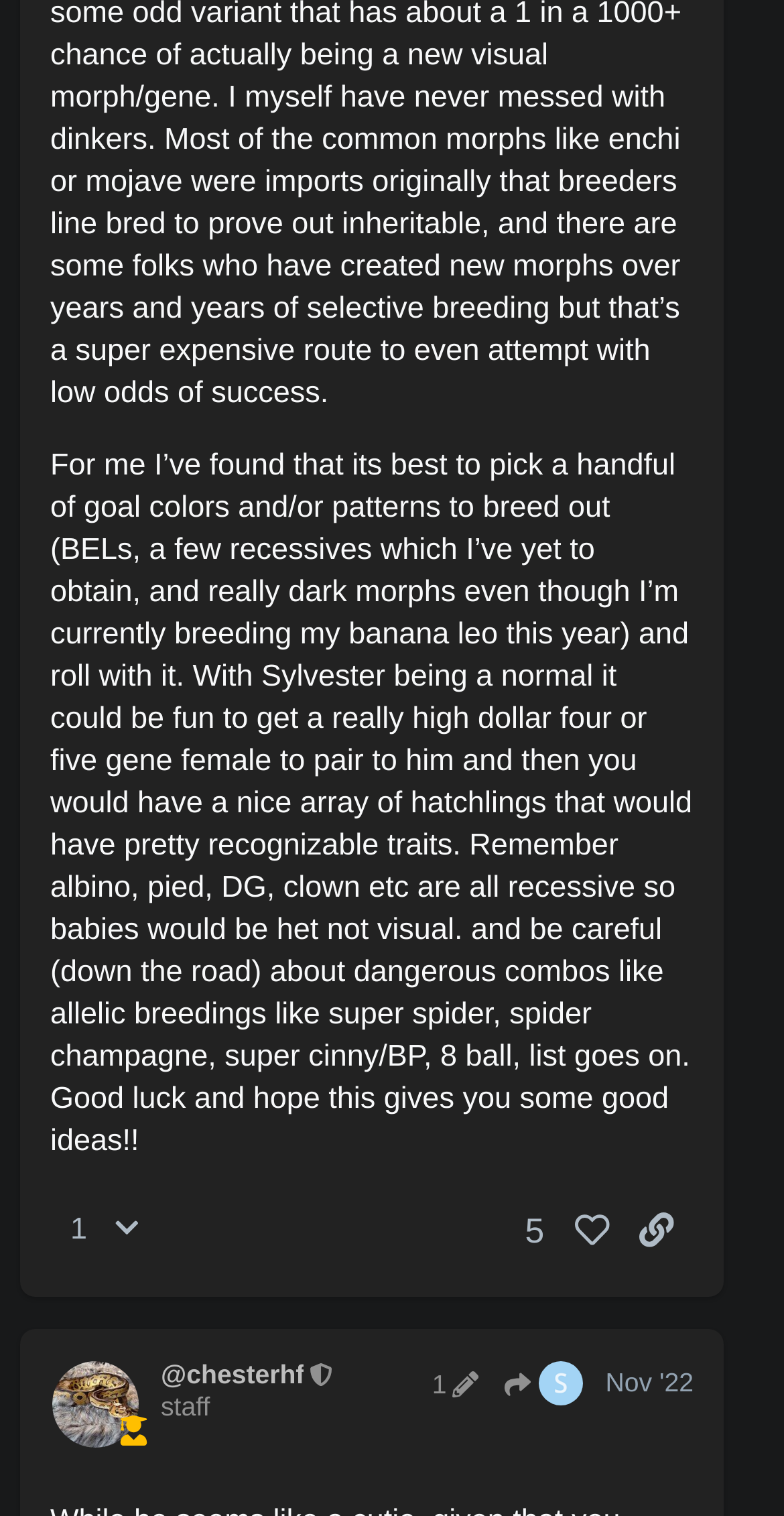Return the bounding box coordinates of the UI element that corresponds to this description: "title="Show some love on Twitter"". The coordinates must be given as four float numbers in the range of 0 and 1, [left, top, right, bottom].

[0.744, 0.652, 0.82, 0.692]